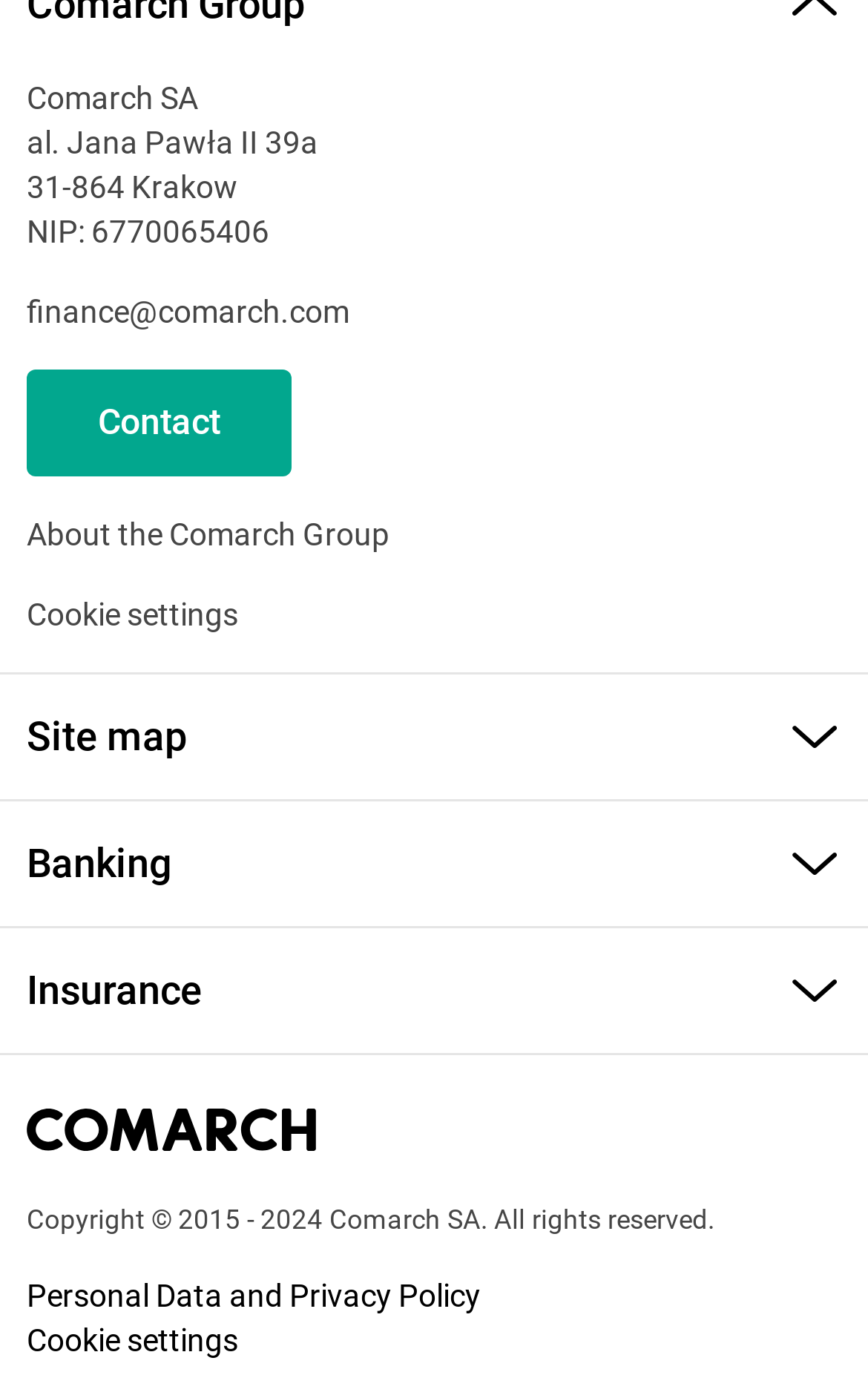Please respond in a single word or phrase: 
What social media platforms are available?

Three platforms